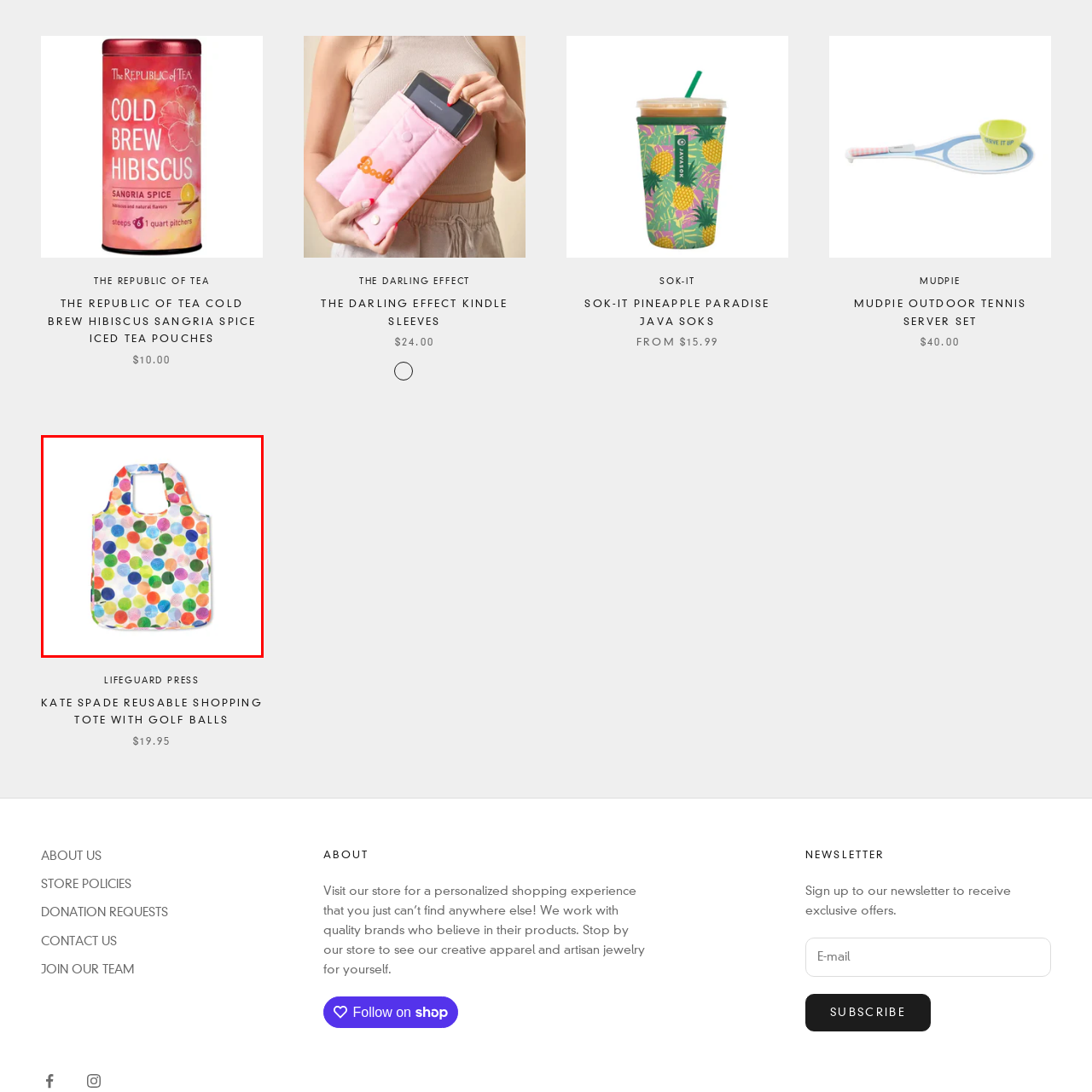How many colors are featured in the dot pattern?
Please examine the image highlighted within the red bounding box and respond to the question using a single word or phrase based on the image.

5